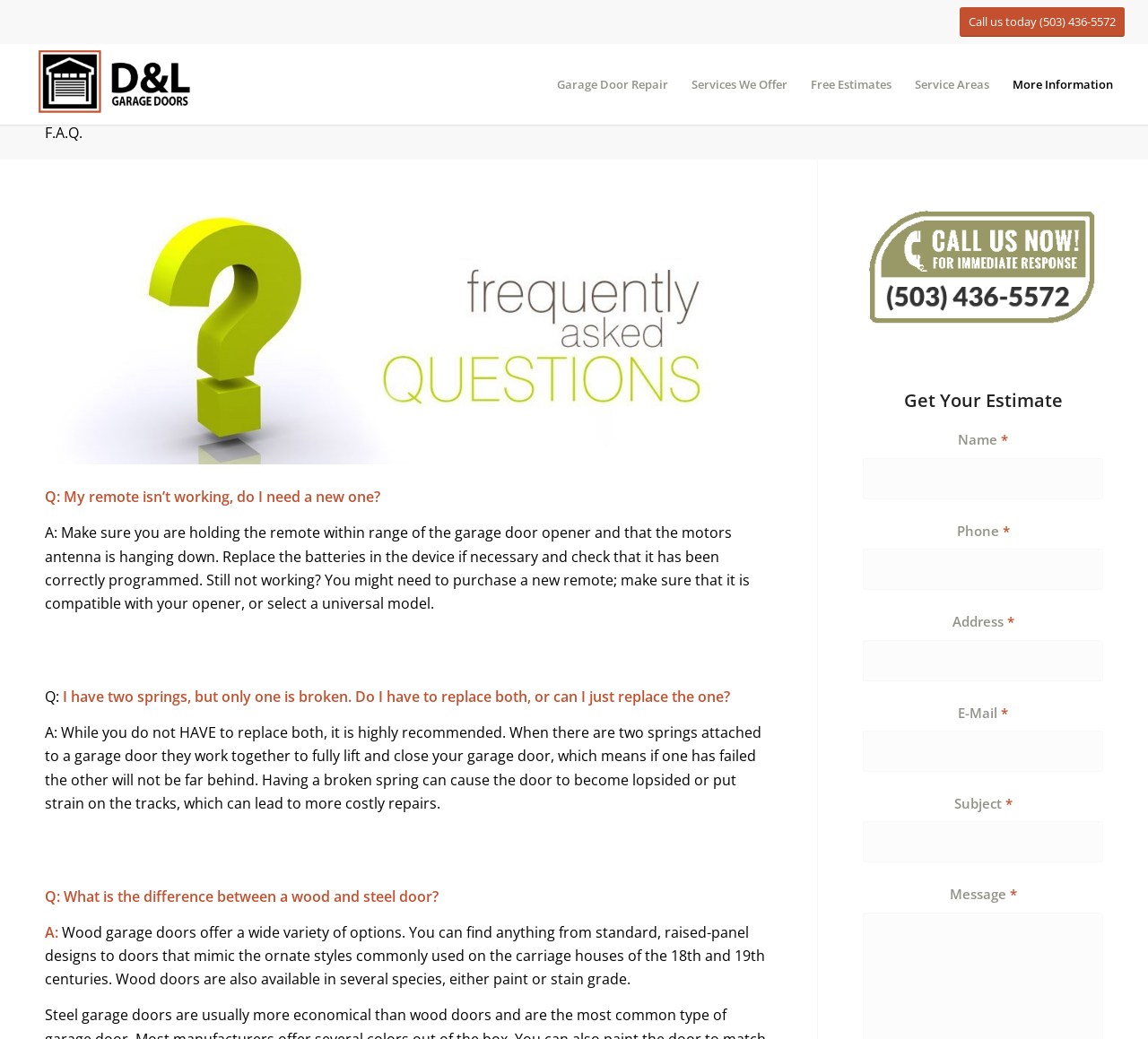Give a succinct answer to this question in a single word or phrase: 
What is recommended when one spring of a garage door is broken?

Replace both